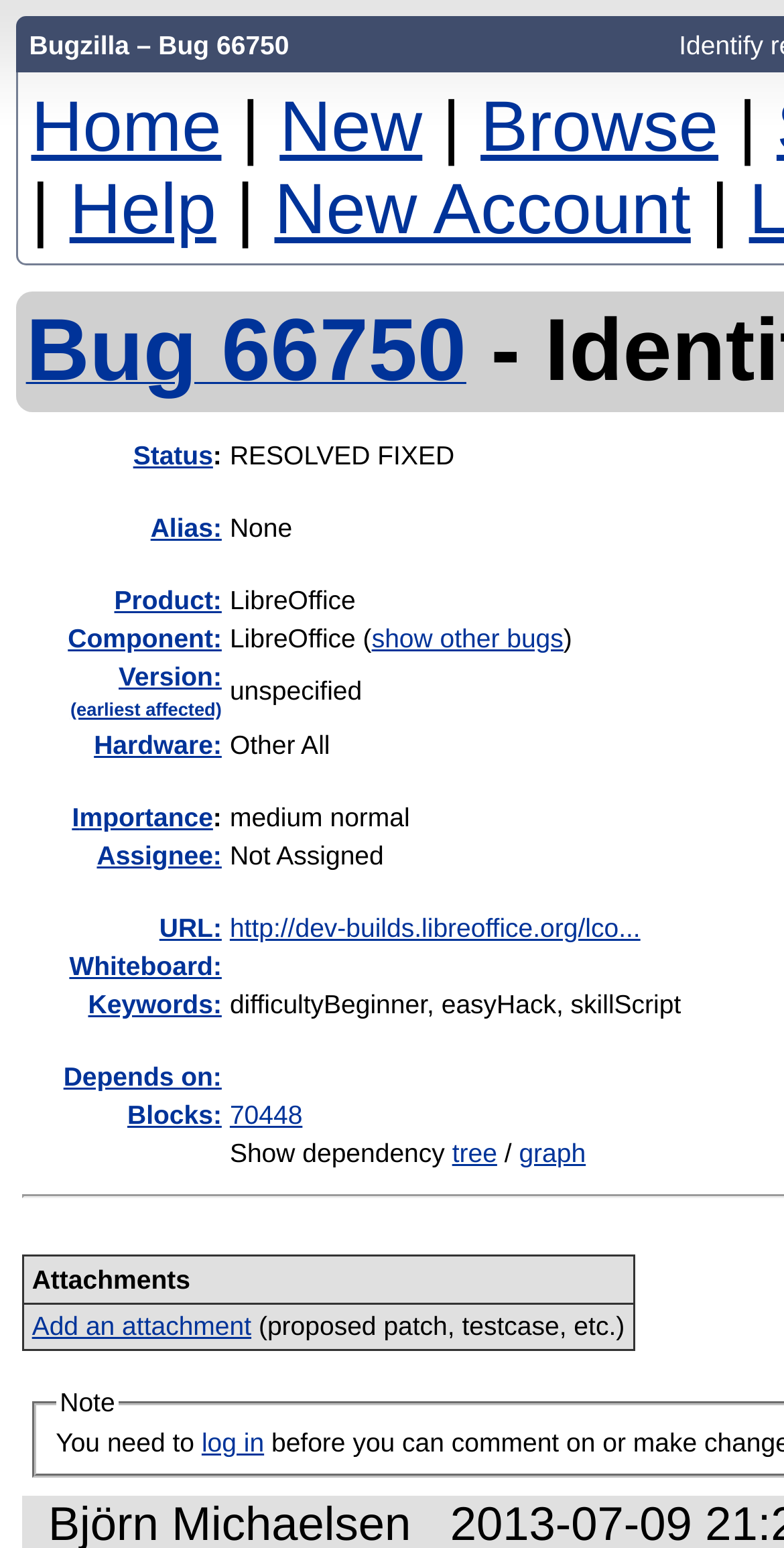Describe all the visual and textual components of the webpage comprehensively.

This webpage is about a bug report, specifically bug 66750, titled "Identify regression hotspots". At the top, there is a navigation bar with links to "Home", "New", "Browse", and "Help". Below the navigation bar, there is a table with multiple rows, each containing information about the bug.

The first row has a header "Status:" with a link to "Status" and a cell containing the text "RESOLVED FIXED". The subsequent rows have headers such as "Alias:", "Product:", "Component:", "Version:", "Hardware:", "Importance:", "Assignee:", "URL:", "Whiteboard:", "Keywords:", "Depends on:", and "Blocks:". Each of these rows has a link to the corresponding header and a cell containing relevant information about the bug.

The "Product:" row has a link to "LibreOffice", and the "Component:" row has a link to "LibreOffice (show other bugs)". The "URL:" row has a link to a specific URL, and the "Blocks:" row has a link to bug 70448. There are also several empty rows in the table.

Overall, this webpage appears to be a detailed report on a specific bug, providing various pieces of information about the bug's status, product, component, and other relevant details.